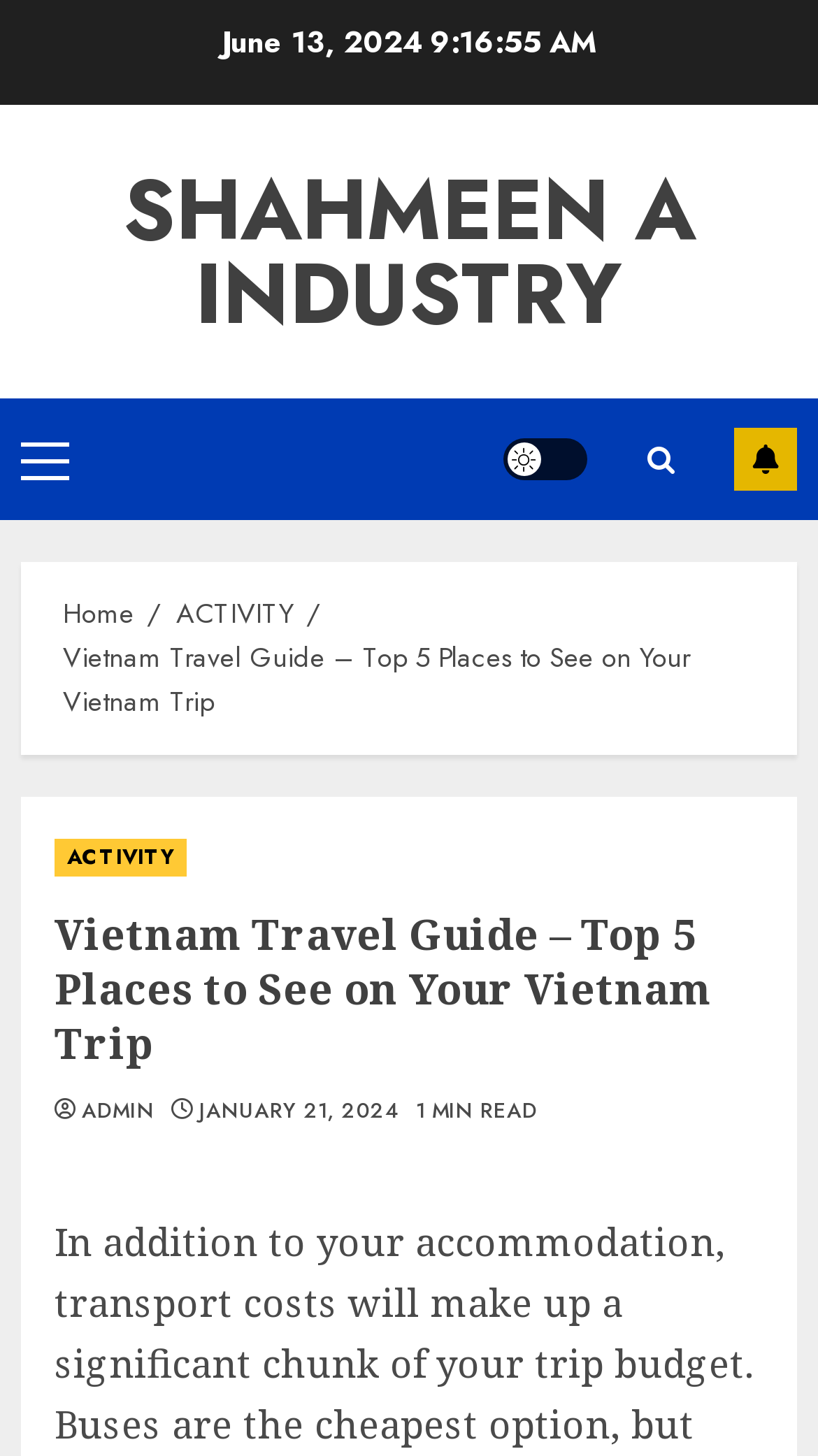Please study the image and answer the question comprehensively:
What is the date of the latest article?

I found the date of the latest article by looking at the top of the webpage, where it says 'June 13, 2024' in a static text element.